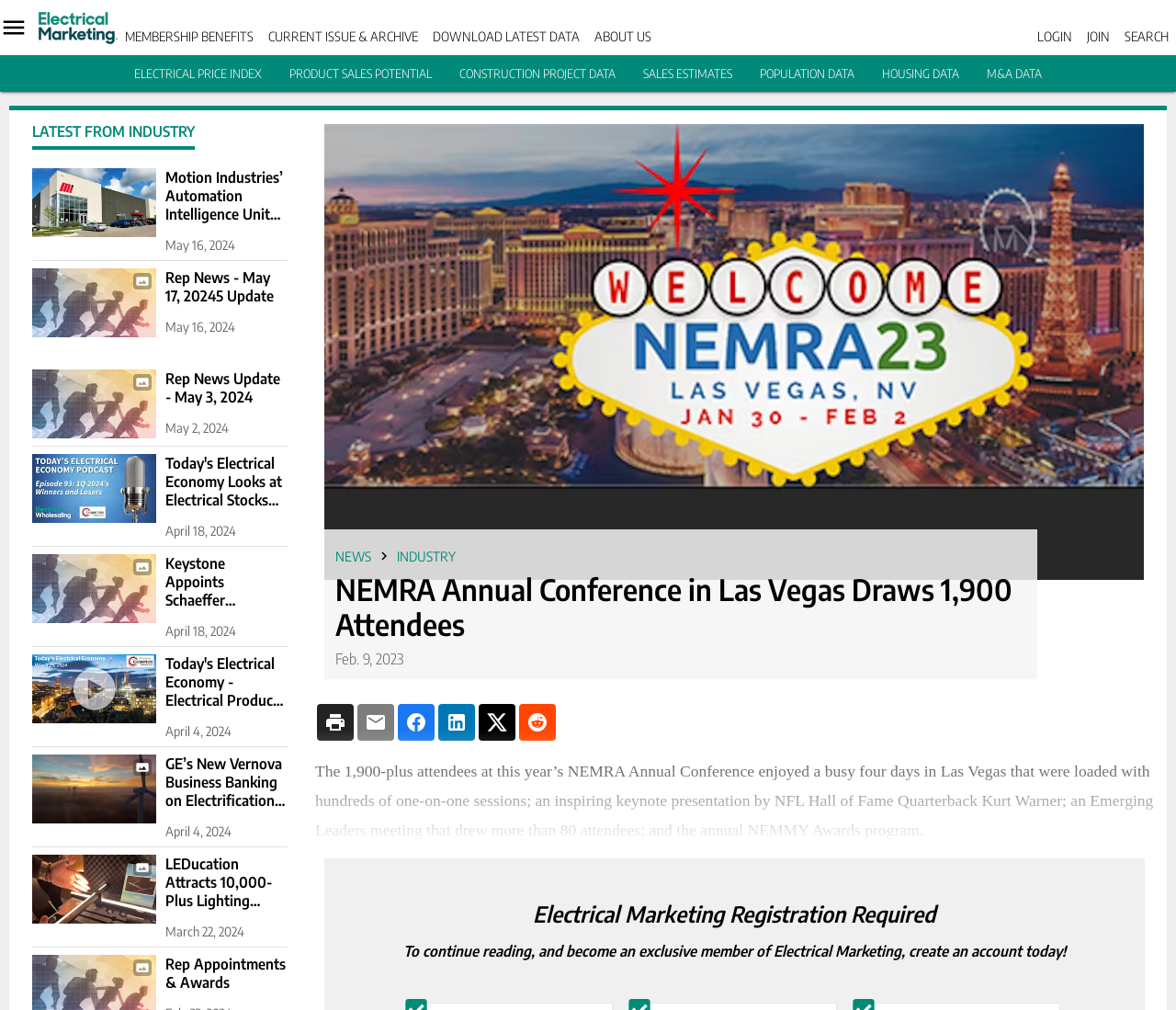Find the bounding box coordinates for the area that should be clicked to accomplish the instruction: "Read the 'Motion Industries’ Automation Intelligence Unit to Acquire Upstate New York Automation Distributor' article".

[0.141, 0.167, 0.244, 0.221]